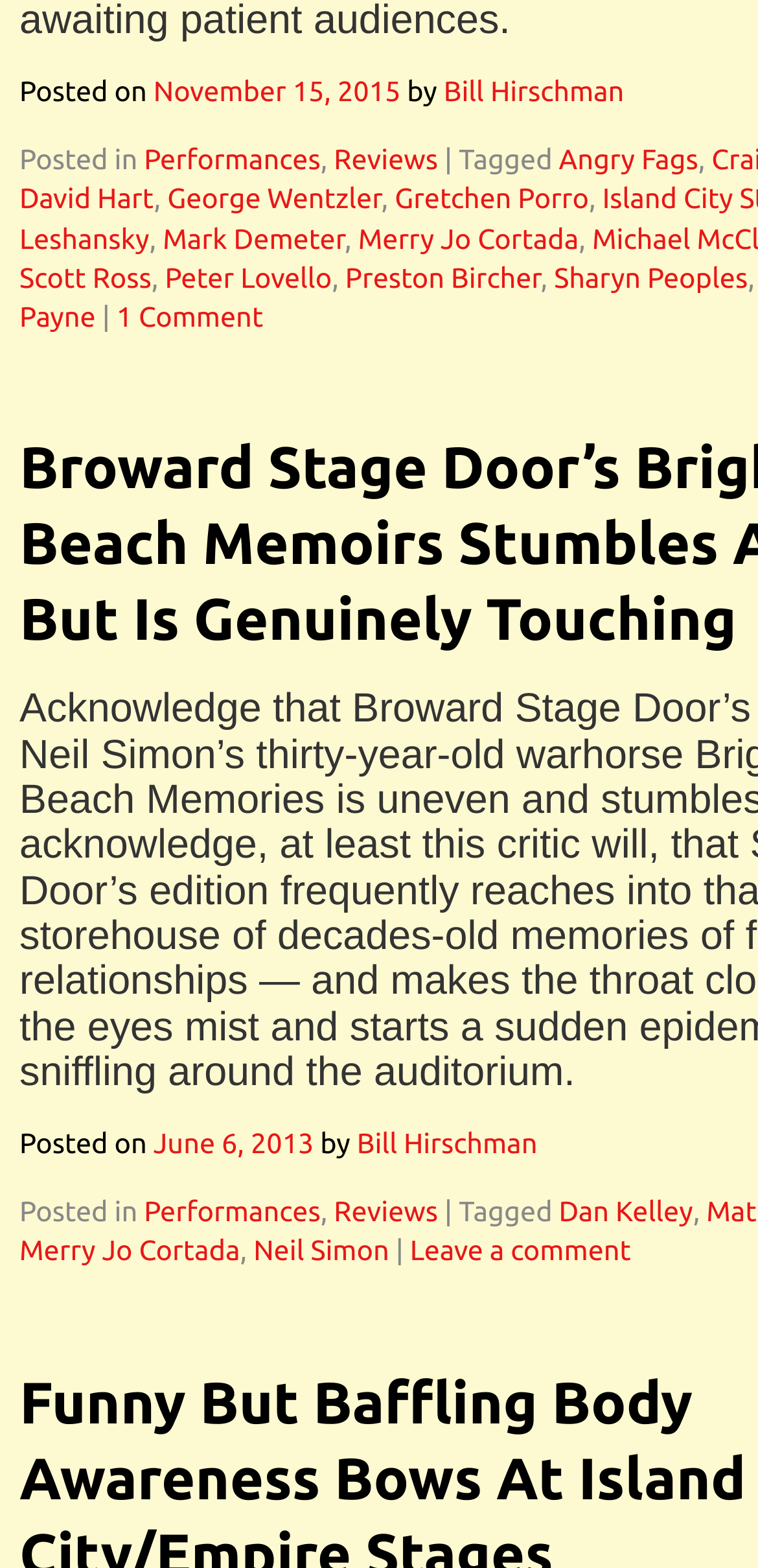What is the date of the first post? Observe the screenshot and provide a one-word or short phrase answer.

November 15, 2015